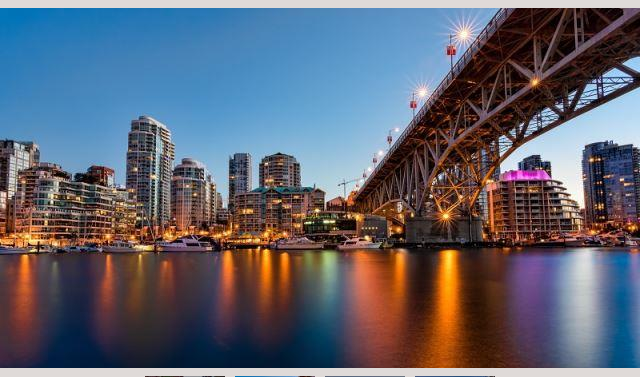Provide a thorough description of the image, including all visible elements.

This stunning image captures the vibrant city of Vancouver, showcasing its dynamic skyline alongside the iconic Burrard Street Bridge. The photo features a twilight scene where the city lights reflect beautifully off the calm waters, creating a picturesque view of this bustling British Columbia seaport. In the foreground, sleek yachts docked in the harbor hint at Vancouver's status as a gateway to adventure, while the modern high-rise buildings exemplify the city's architectural elegance. The bridge, illuminated with warm lights, connects the lively neighborhoods and enhances the charm of the city, making it a quintessential destination for travelers seeking both natural beauty and urban sophistication.